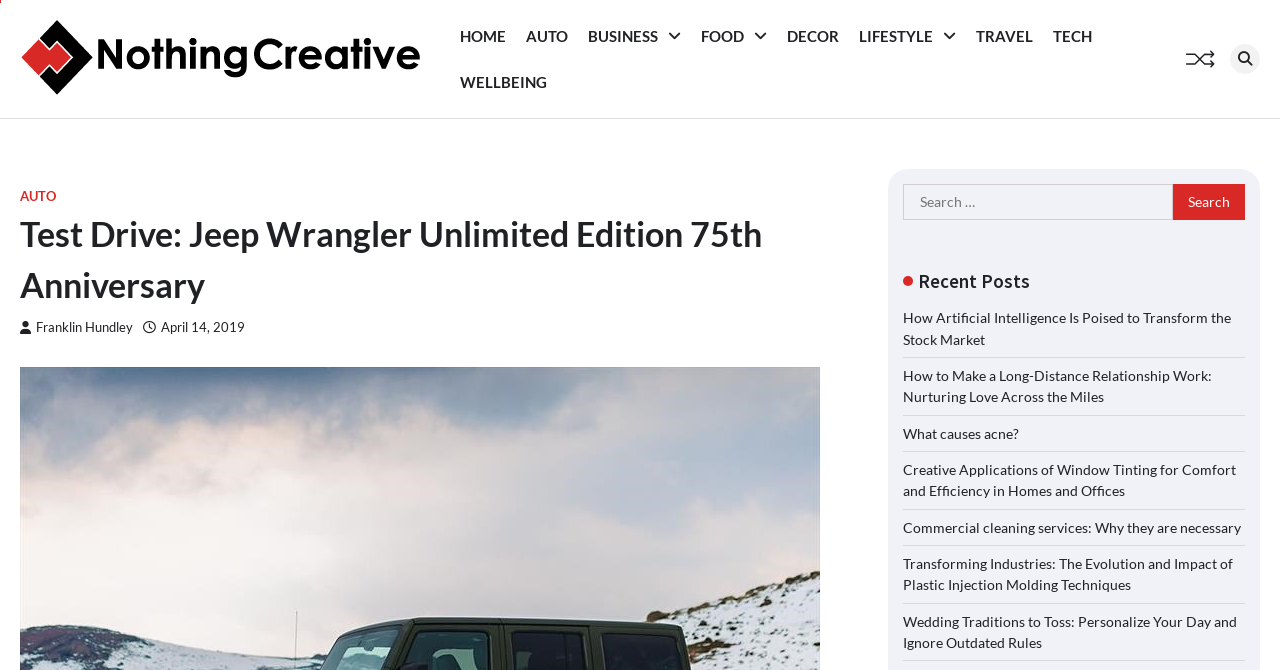Please indicate the bounding box coordinates of the element's region to be clicked to achieve the instruction: "View How Artificial Intelligence Is Poised to Transform the Stock Market". Provide the coordinates as four float numbers between 0 and 1, i.e., [left, top, right, bottom].

[0.705, 0.462, 0.962, 0.519]